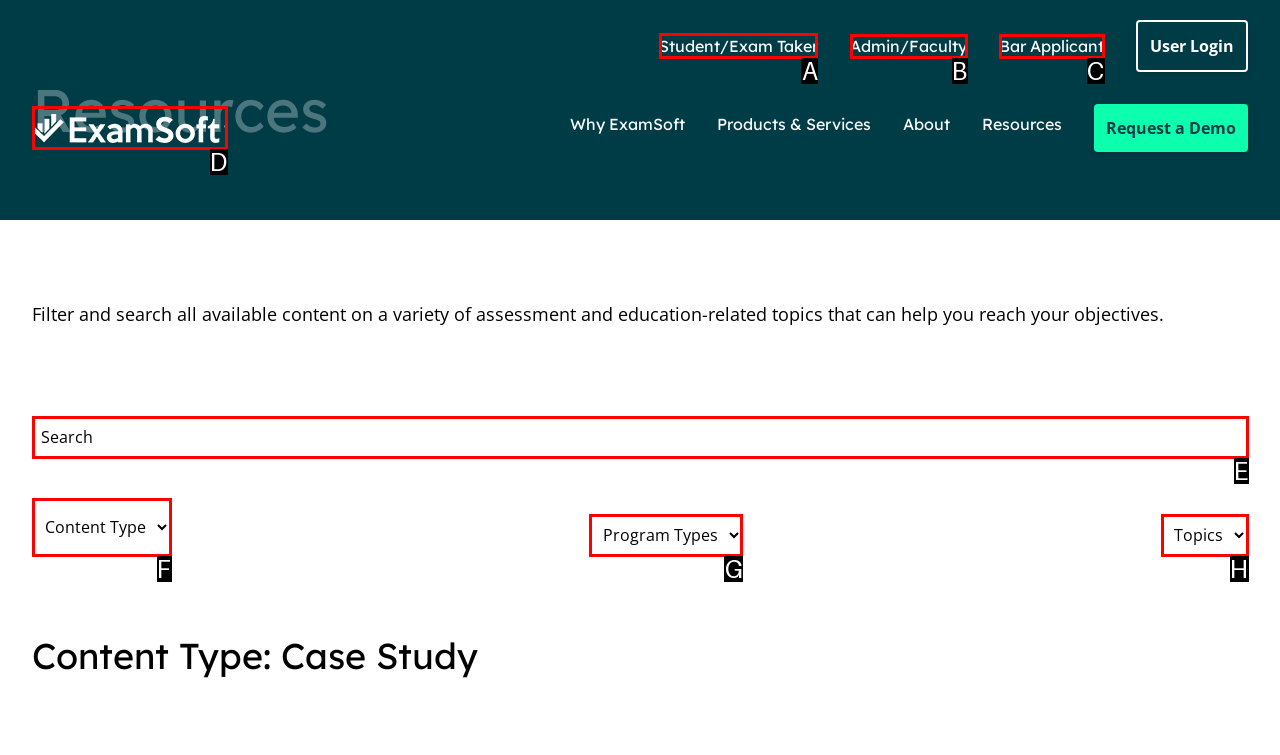Select the letter of the UI element that matches this task: Click on Student/Exam Taker
Provide the answer as the letter of the correct choice.

A